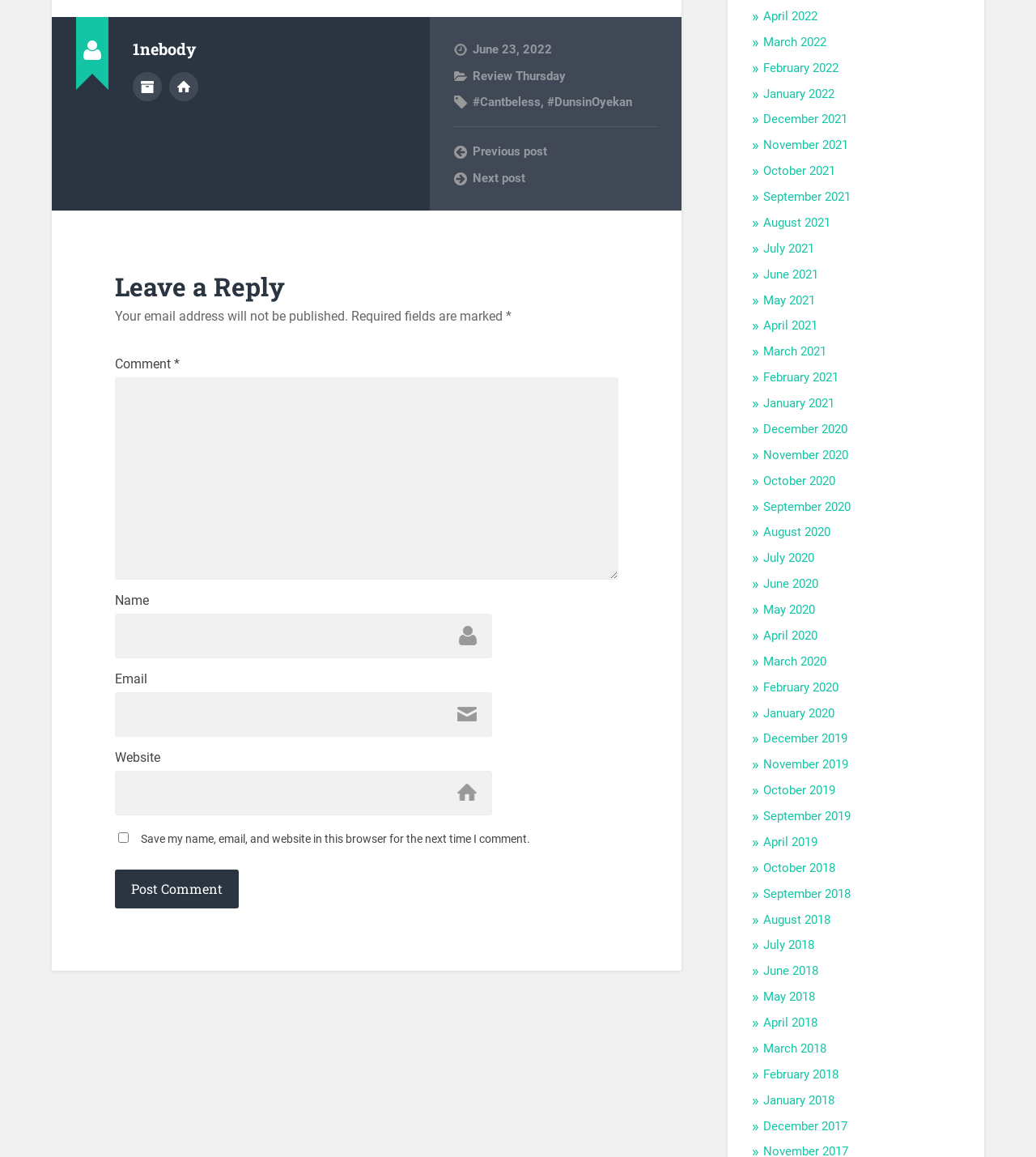Using the description: "parent_node: Website name="url"", identify the bounding box of the corresponding UI element in the screenshot.

[0.111, 0.666, 0.475, 0.704]